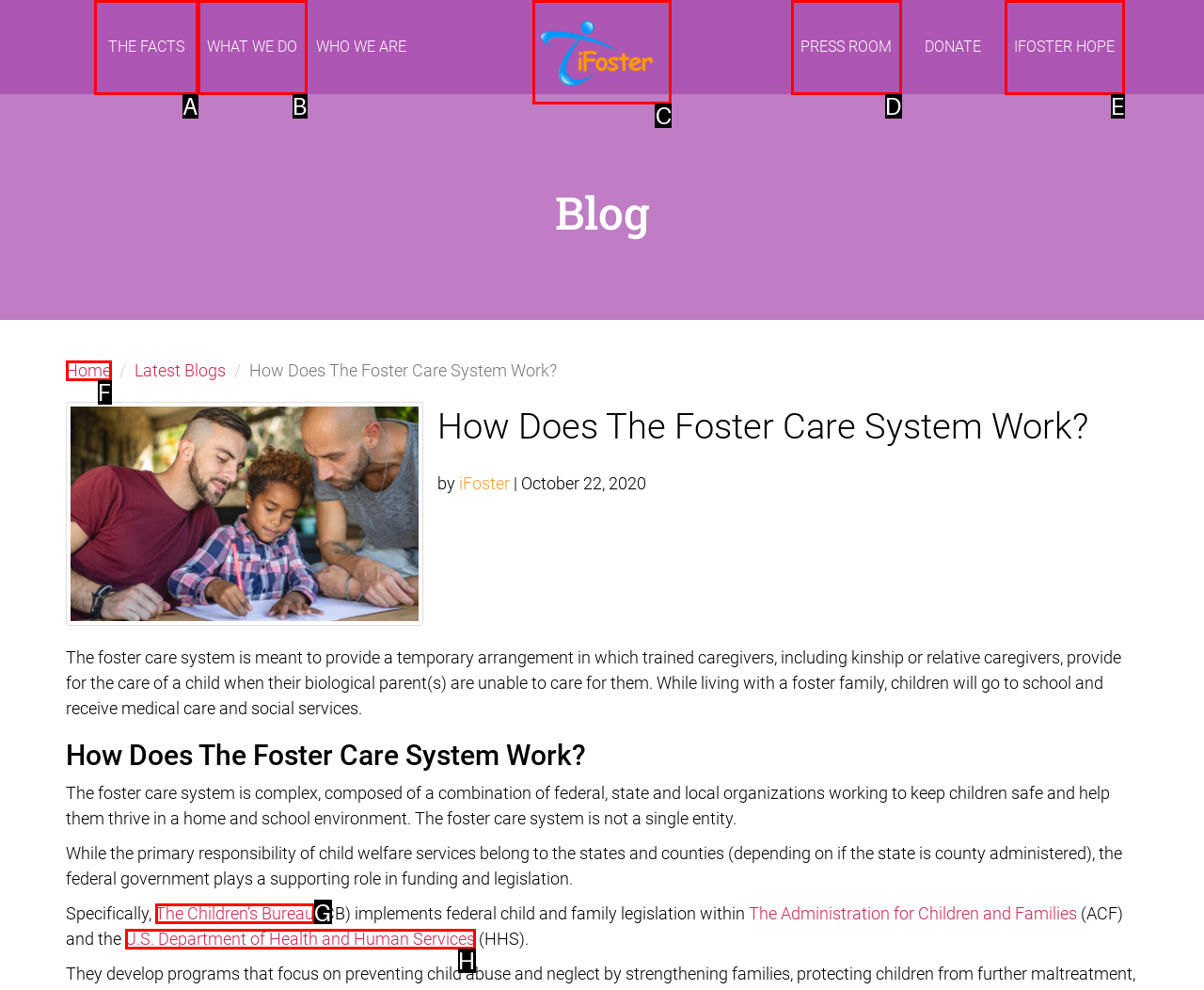Specify the letter of the UI element that should be clicked to achieve the following: Learn more about The Children’s Bureau
Provide the corresponding letter from the choices given.

G